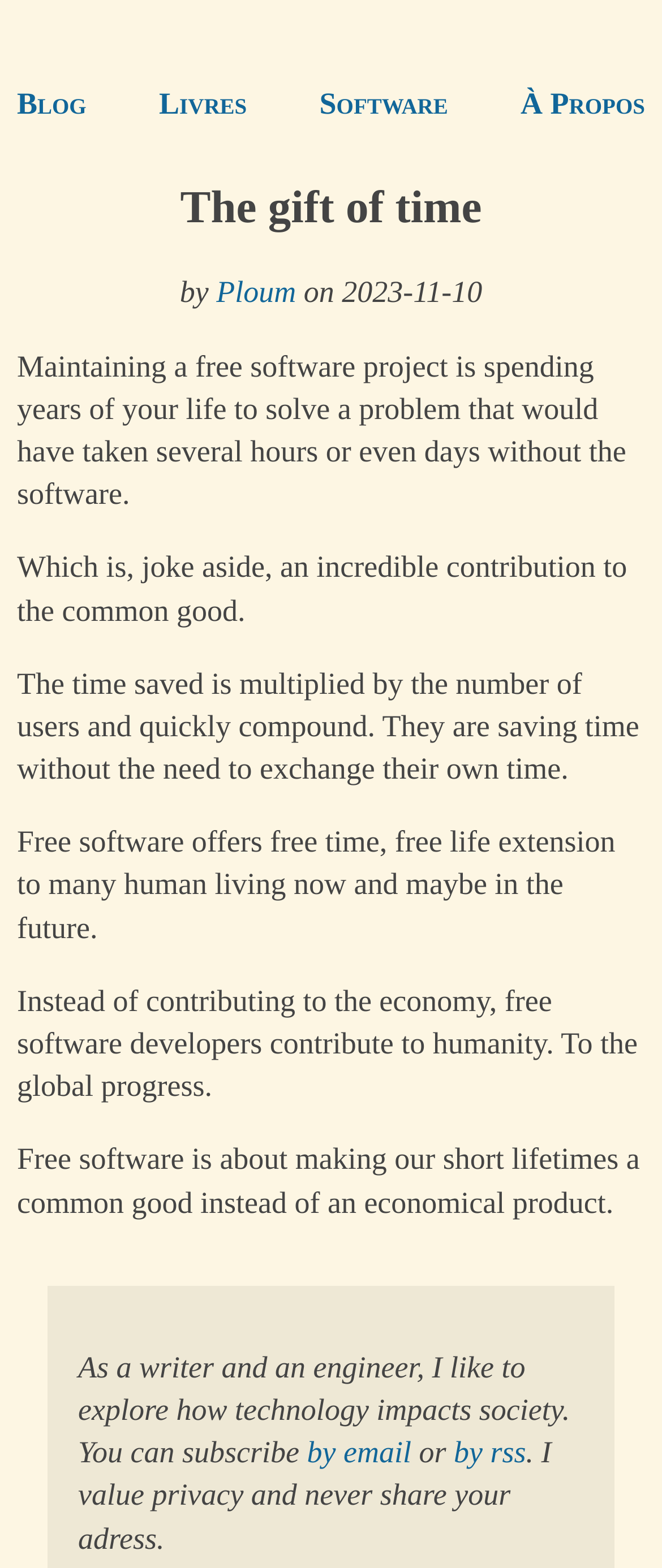Based on the image, provide a detailed response to the question:
What is the main theme of the webpage?

The webpage appears to be discussing the importance and benefits of free software, with the author highlighting how it contributes to the common good and humanity. The text 'Free software offers free time, free life extension to many human living now and maybe in the future' suggests that the author is emphasizing the positive impact of free software.